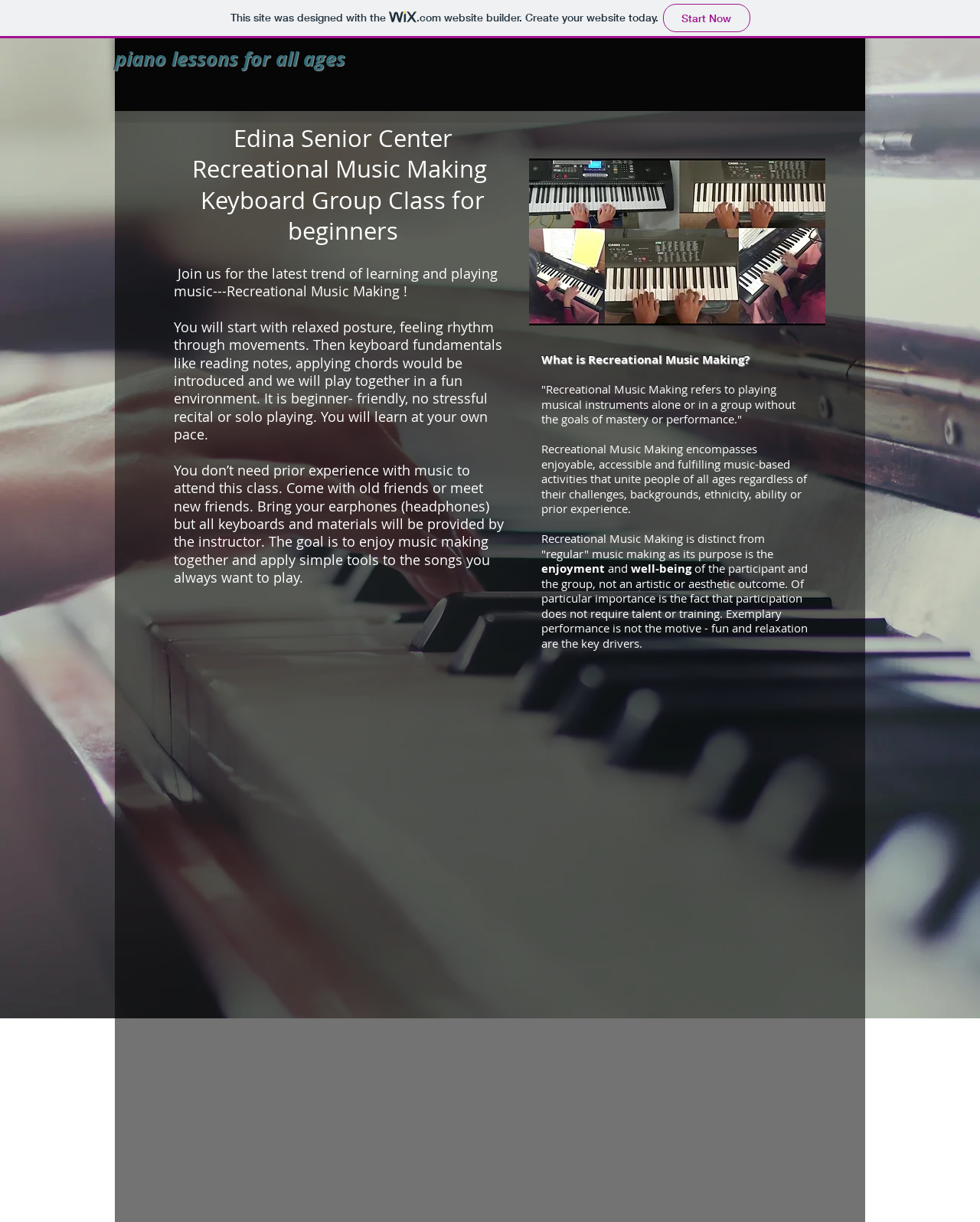Summarize the contents and layout of the webpage in detail.

This webpage is about a recreational music making class, specifically a fun adult piano group class/lesson. At the top of the page, there is a link to the website builder Wix, accompanied by a small Wix logo image. Below this, a heading reads "piano lessons for all ages". 

To the left of the heading, a navigation menu is situated, containing links to different sections of the website, including "Home", "Piano Lesson", "Adult Piano Lesson", "Piano instructors", "Teaching Philosophy", and "More". 

On the right side of the navigation menu, there are three lines of text: "Edina Senior Center", "Recreational Music Making", and "Keyboard Group Class for beginners". Below these lines, a paragraph describes the recreational music making class, explaining that it's a fun and relaxed environment where students can learn at their own pace, without prior music experience. 

Further down, another paragraph provides more details about the class, including the materials provided and the goal of enjoying music making together. To the right of these paragraphs, there is an image, likely a photo related to the class. 

Below the image, a section titled "What is Recreational Music Making?" is presented, with a series of paragraphs explaining the concept of recreational music making, its purpose, and its benefits. The text emphasizes that recreational music making is about enjoyment, well-being, and fun, rather than artistic or aesthetic outcomes.